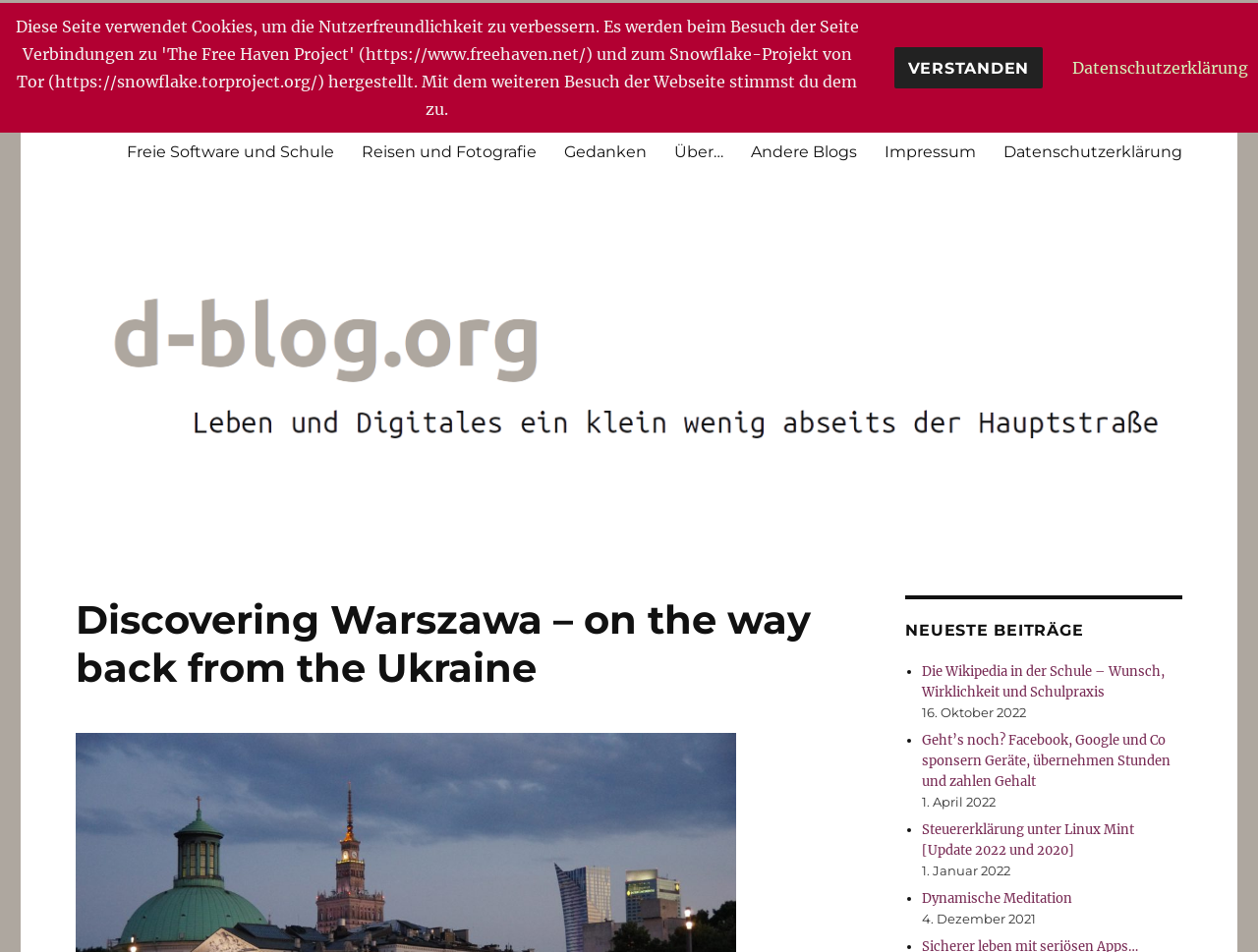What is the title of the latest article?
Give a detailed explanation using the information visible in the image.

The latest article can be found in the 'NEUESTE BEITRÄGE' section, where the title of the article is written as 'Die Wikipedia in der Schule – Wunsch, Wirklichkeit und Schulpraxis'.